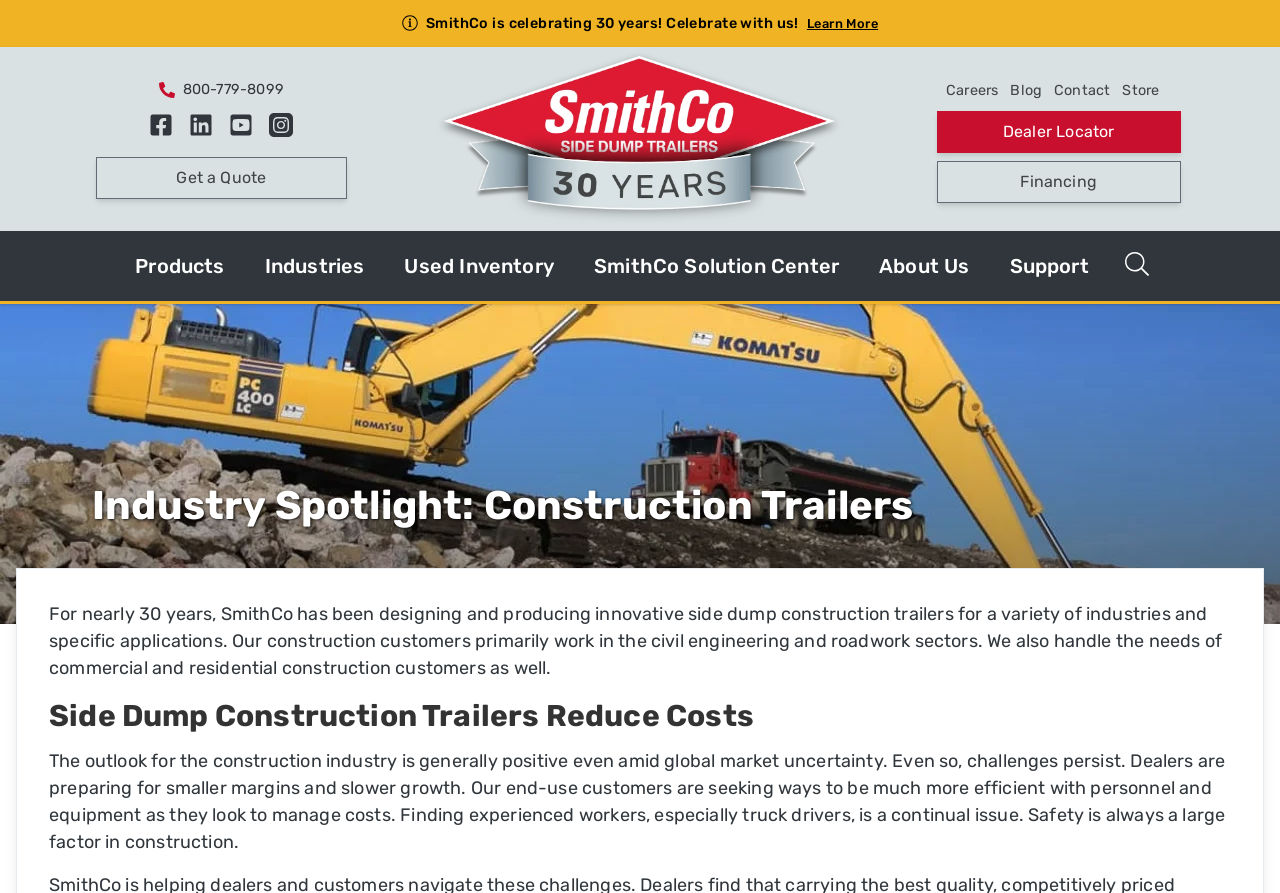Determine the main headline of the webpage and provide its text.

Industry Spotlight: Construction Trailers